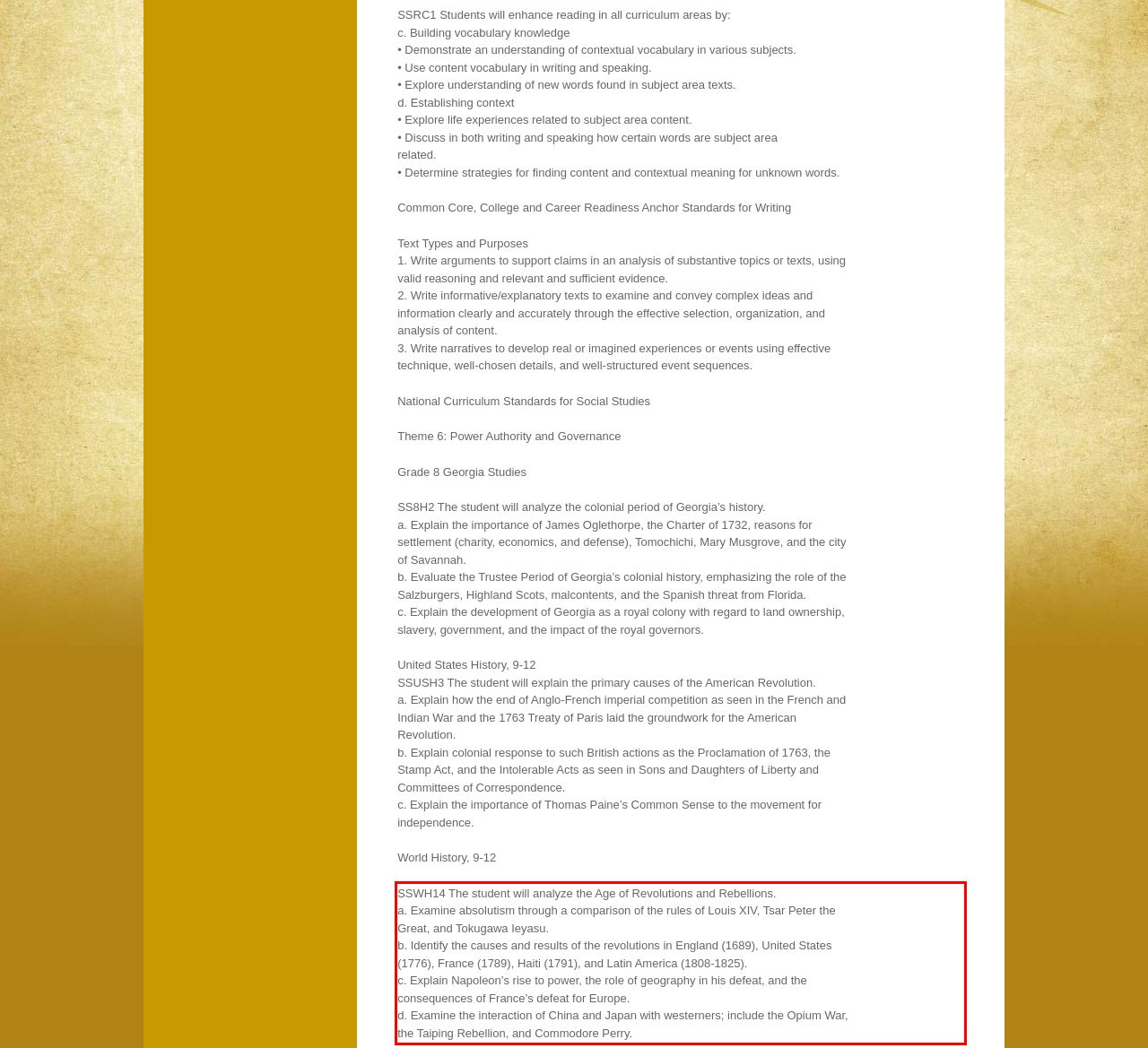Look at the provided screenshot of the webpage and perform OCR on the text within the red bounding box.

SSWH14 The student will analyze the Age of Revolutions and Rebellions. a. Examine absolutism through a comparison of the rules of Louis XIV, Tsar Peter the Great, and Tokugawa Ieyasu. b. Identify the causes and results of the revolutions in England (1689), United States (1776), France (1789), Haiti (1791), and Latin America (1808-1825). c. Explain Napoleon’s rise to power, the role of geography in his defeat, and the consequences of France’s defeat for Europe. d. Examine the interaction of China and Japan with westerners; include the Opium War, the Taiping Rebellion, and Commodore Perry.